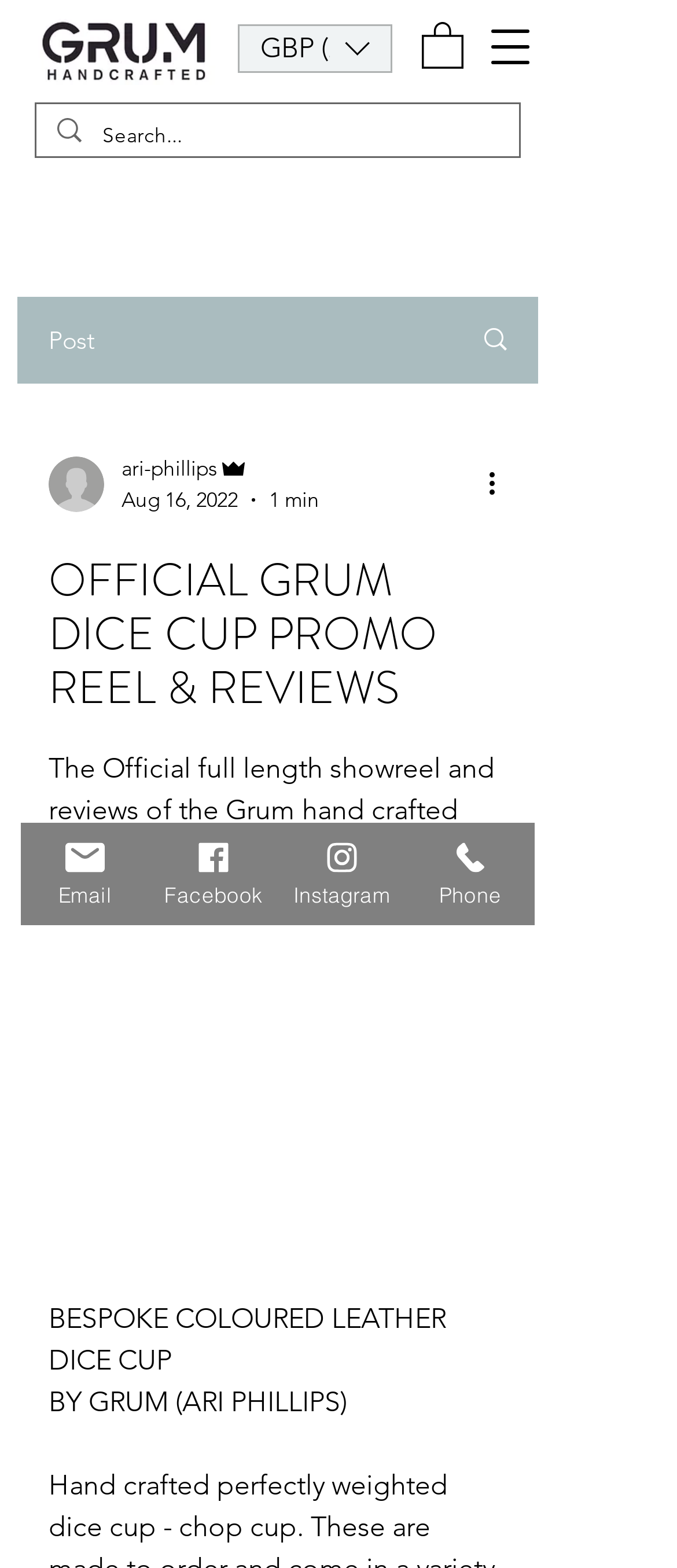Answer the following inquiry with a single word or phrase:
Who is the writer of the post?

Ari Phillips